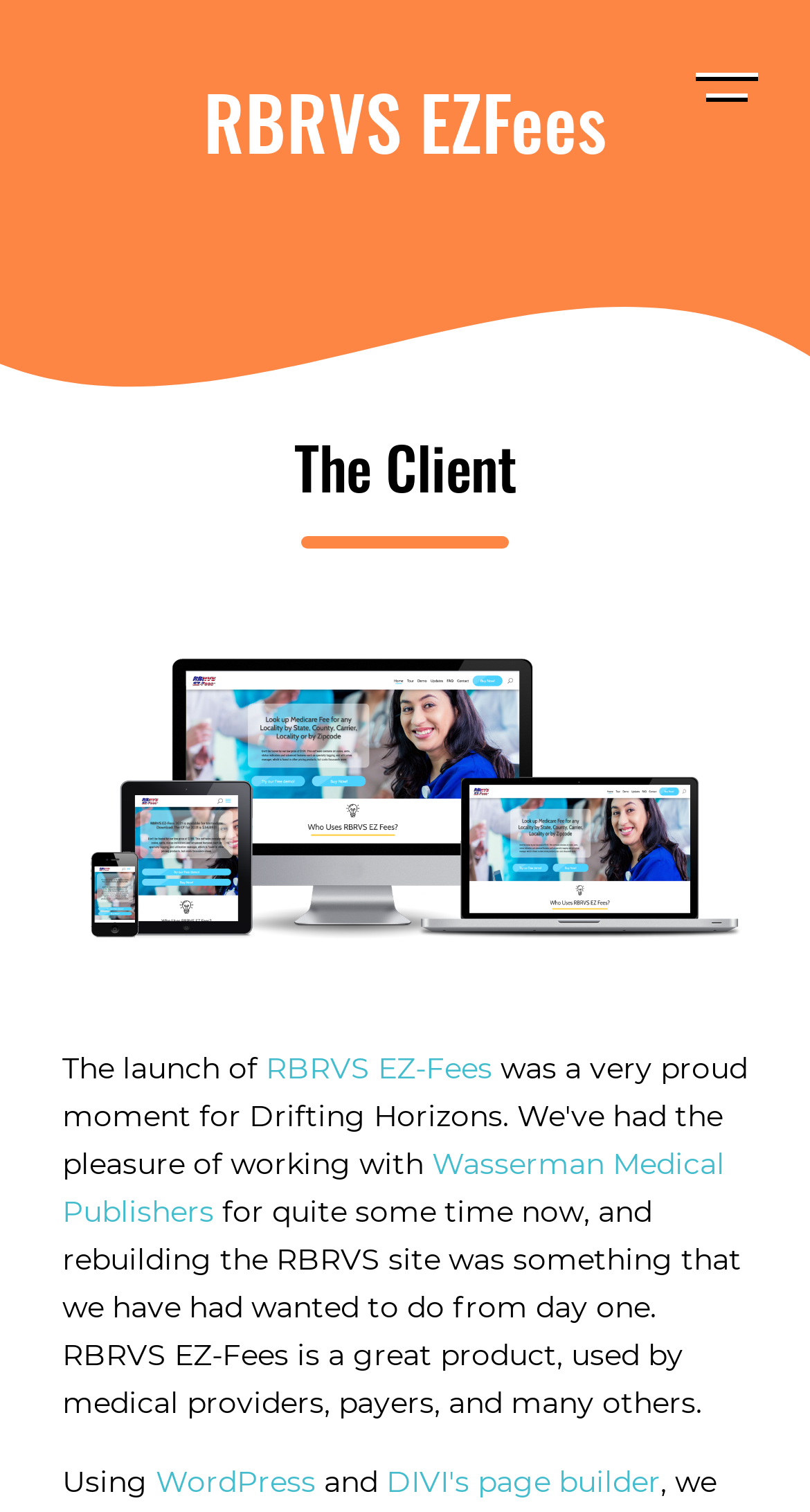Determine the bounding box coordinates of the area to click in order to meet this instruction: "Get in touch with Drifting Horizons".

[0.038, 0.621, 0.962, 0.671]